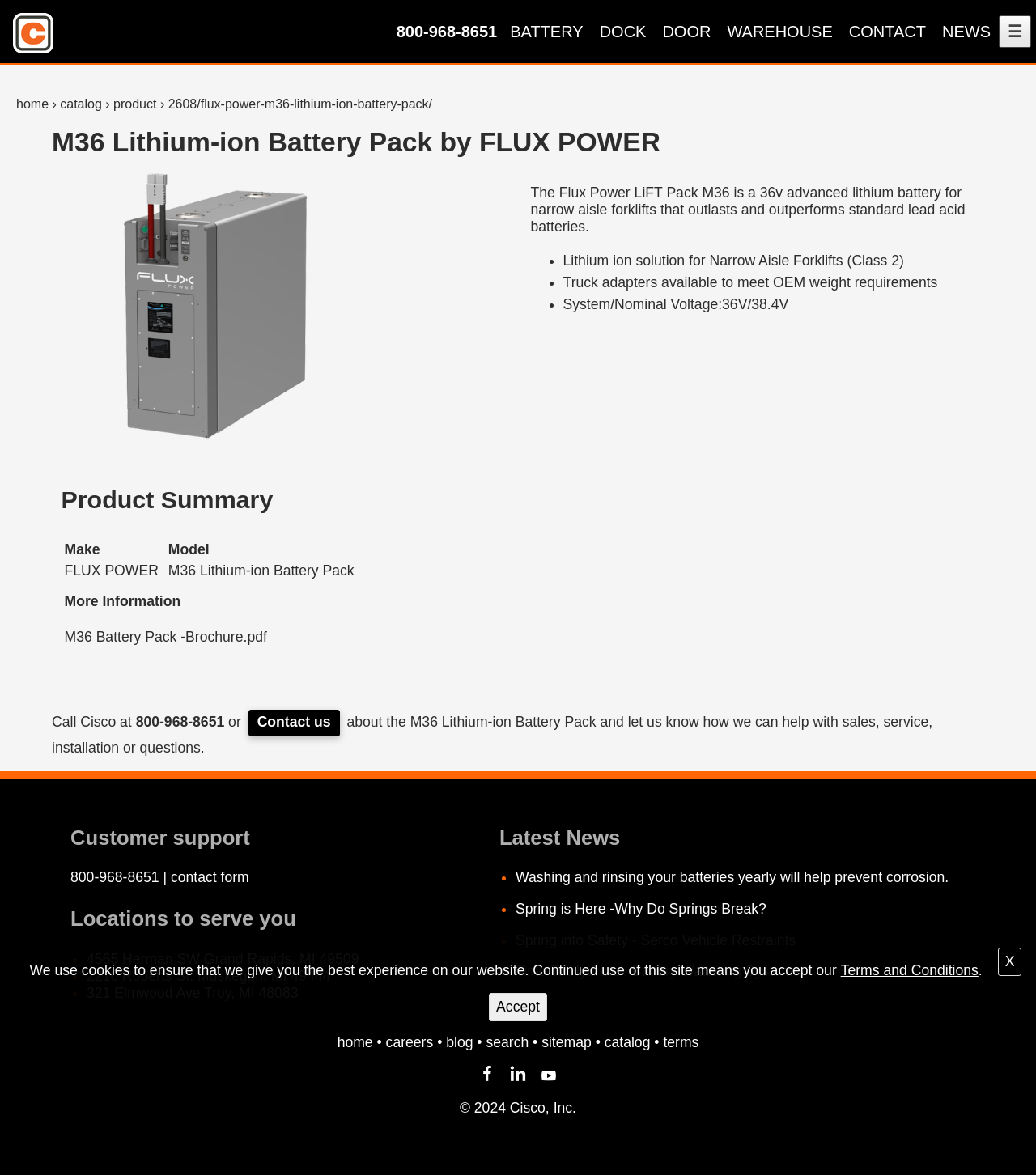Respond concisely with one word or phrase to the following query:
How many locations are listed to serve customers?

3